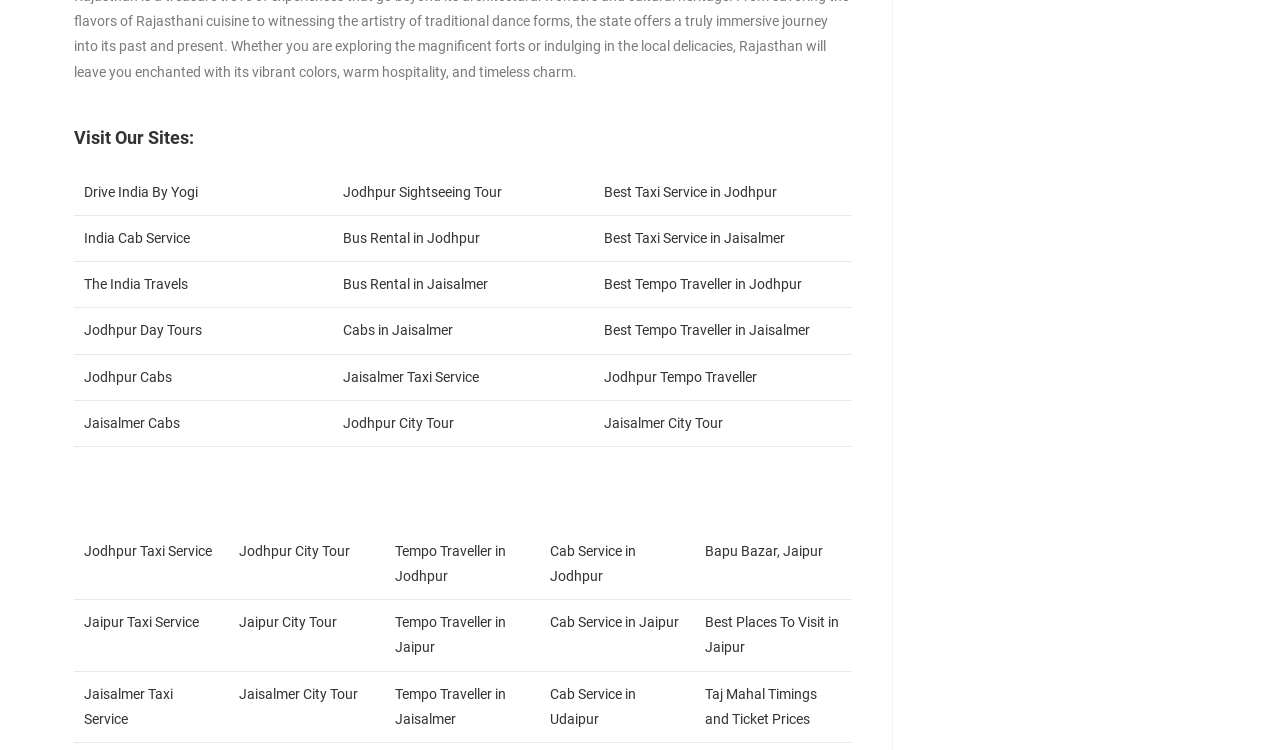Please locate the bounding box coordinates of the region I need to click to follow this instruction: "Explore Jodhpur Sightseeing Tour".

[0.268, 0.245, 0.392, 0.267]